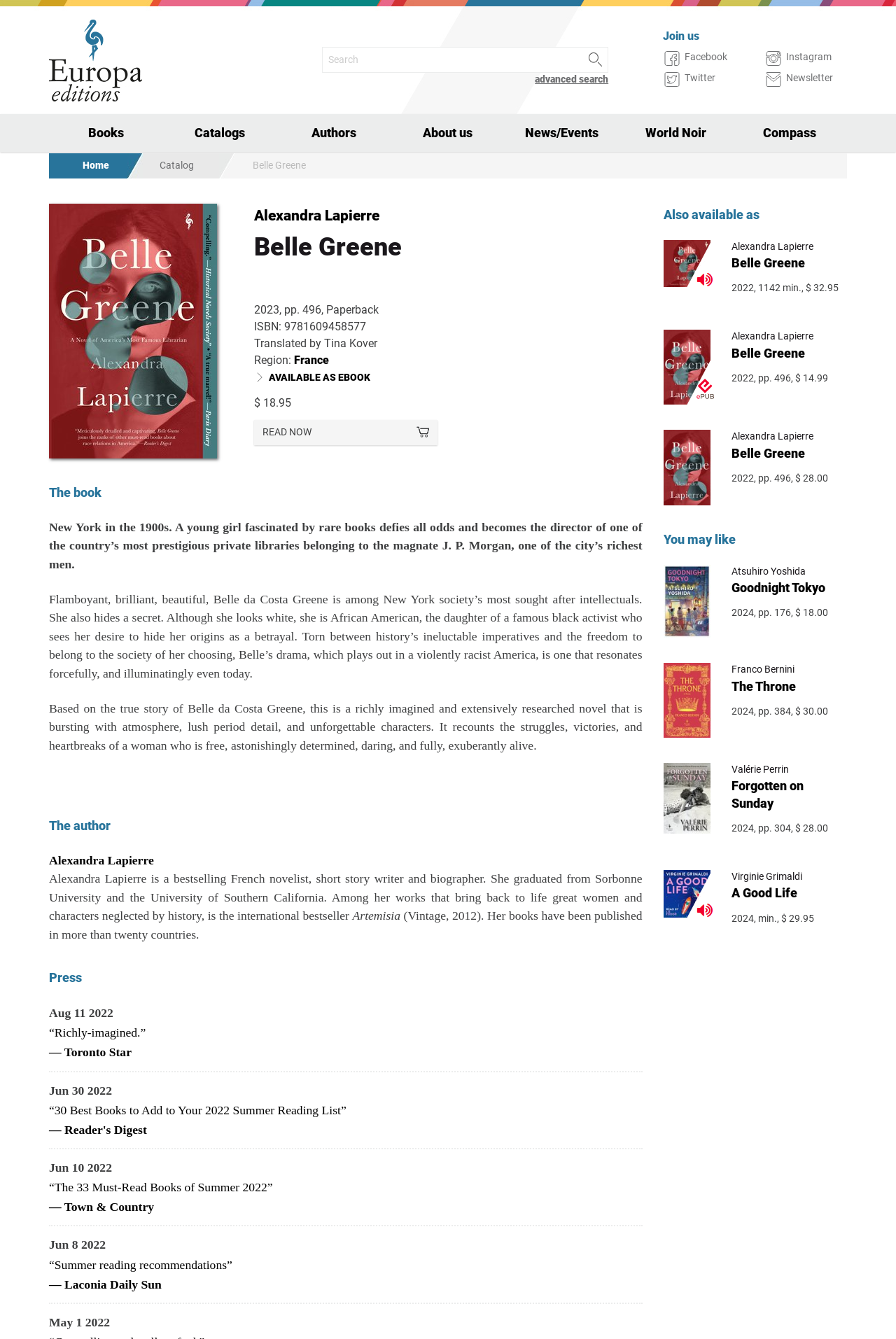Identify the bounding box coordinates for the element you need to click to achieve the following task: "Check out the author's other works". The coordinates must be four float values ranging from 0 to 1, formatted as [left, top, right, bottom].

[0.055, 0.637, 0.172, 0.648]